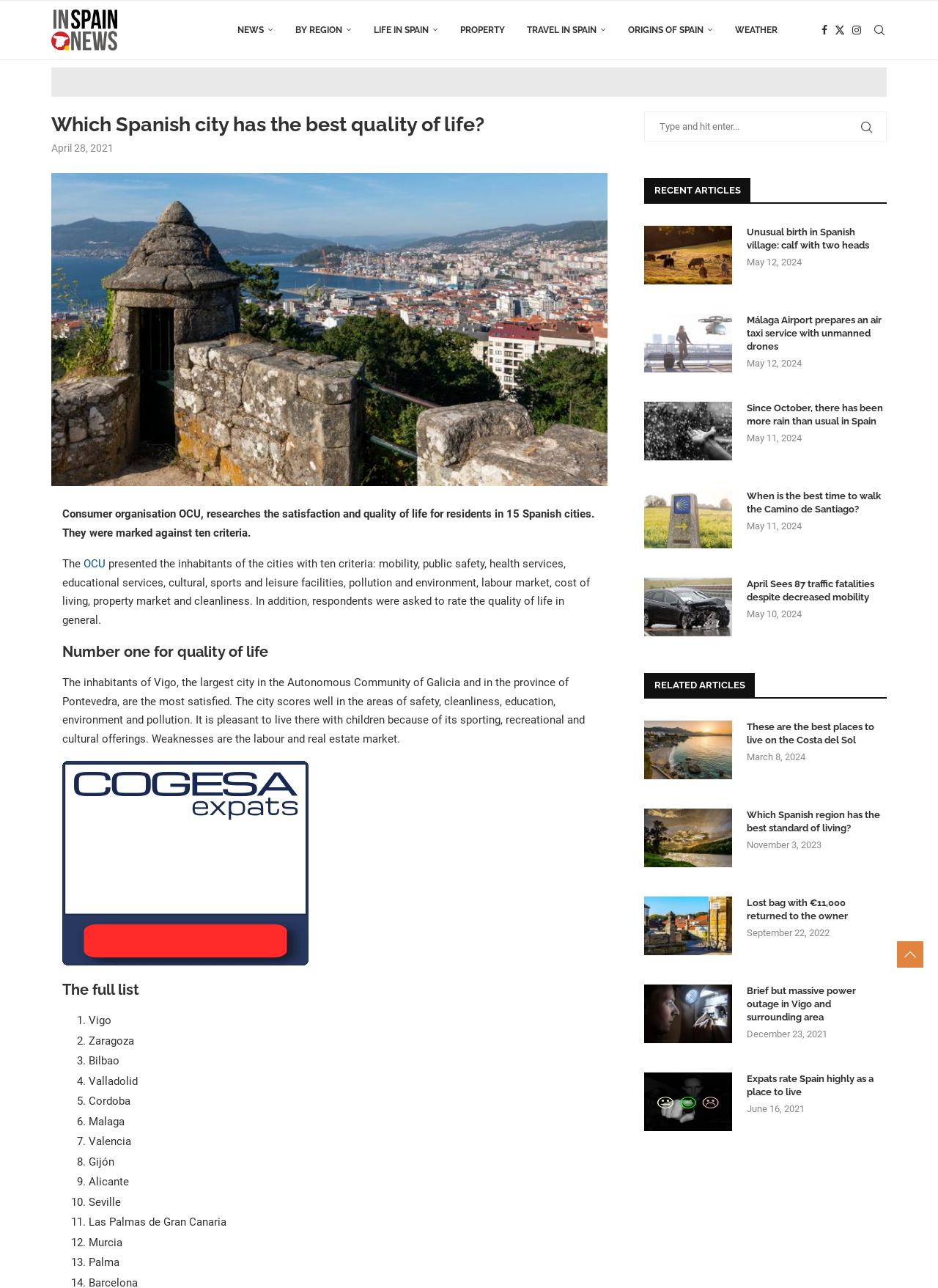Provide a single word or phrase to answer the given question: 
What is the topic of the survey mentioned in the article?

Quality of life in 15 Spanish cities